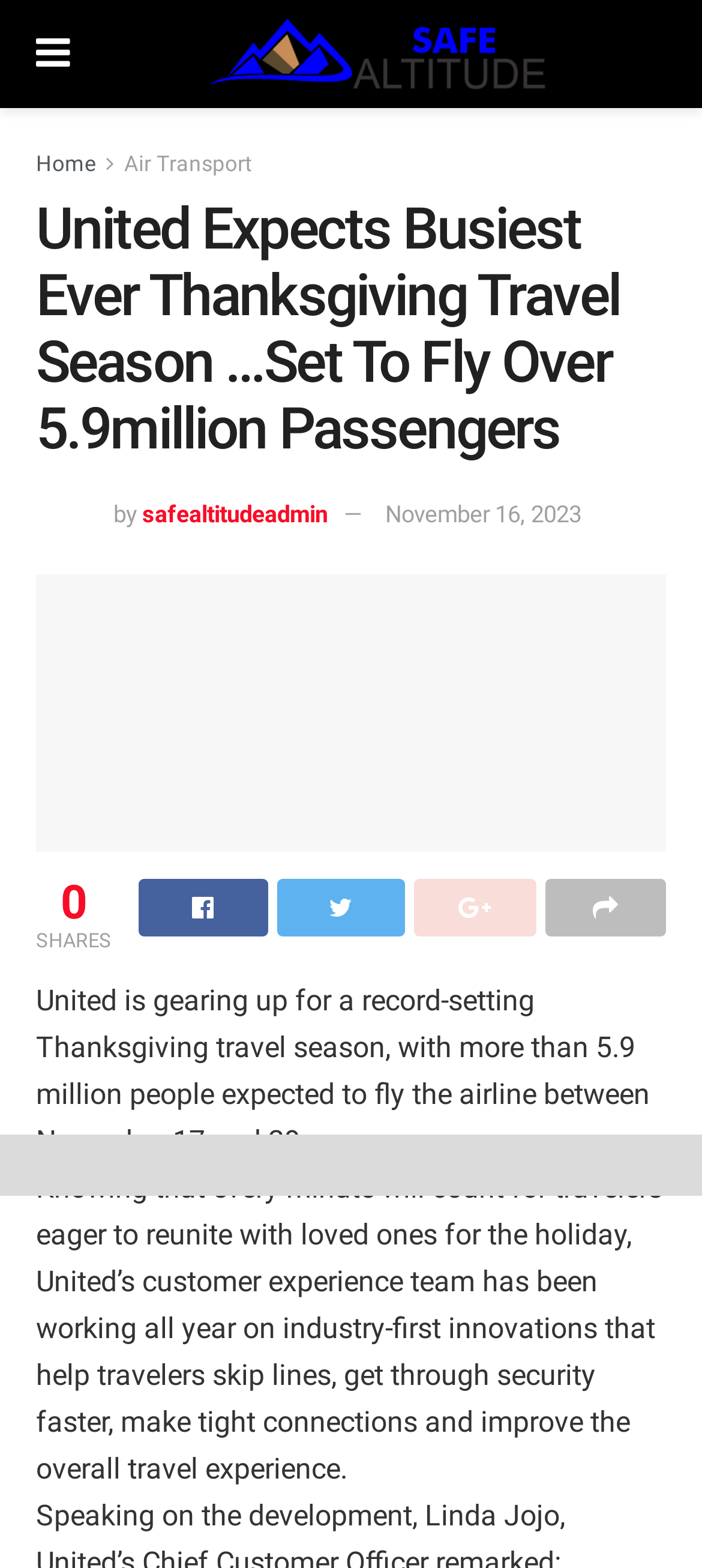Locate the bounding box coordinates of the clickable element to fulfill the following instruction: "Click on the 'United Expects Busiest Ever Thanksgiving Travel Season …Set To Fly Over 5.9million Passengers' link". Provide the coordinates as four float numbers between 0 and 1 in the format [left, top, right, bottom].

[0.051, 0.367, 0.949, 0.544]